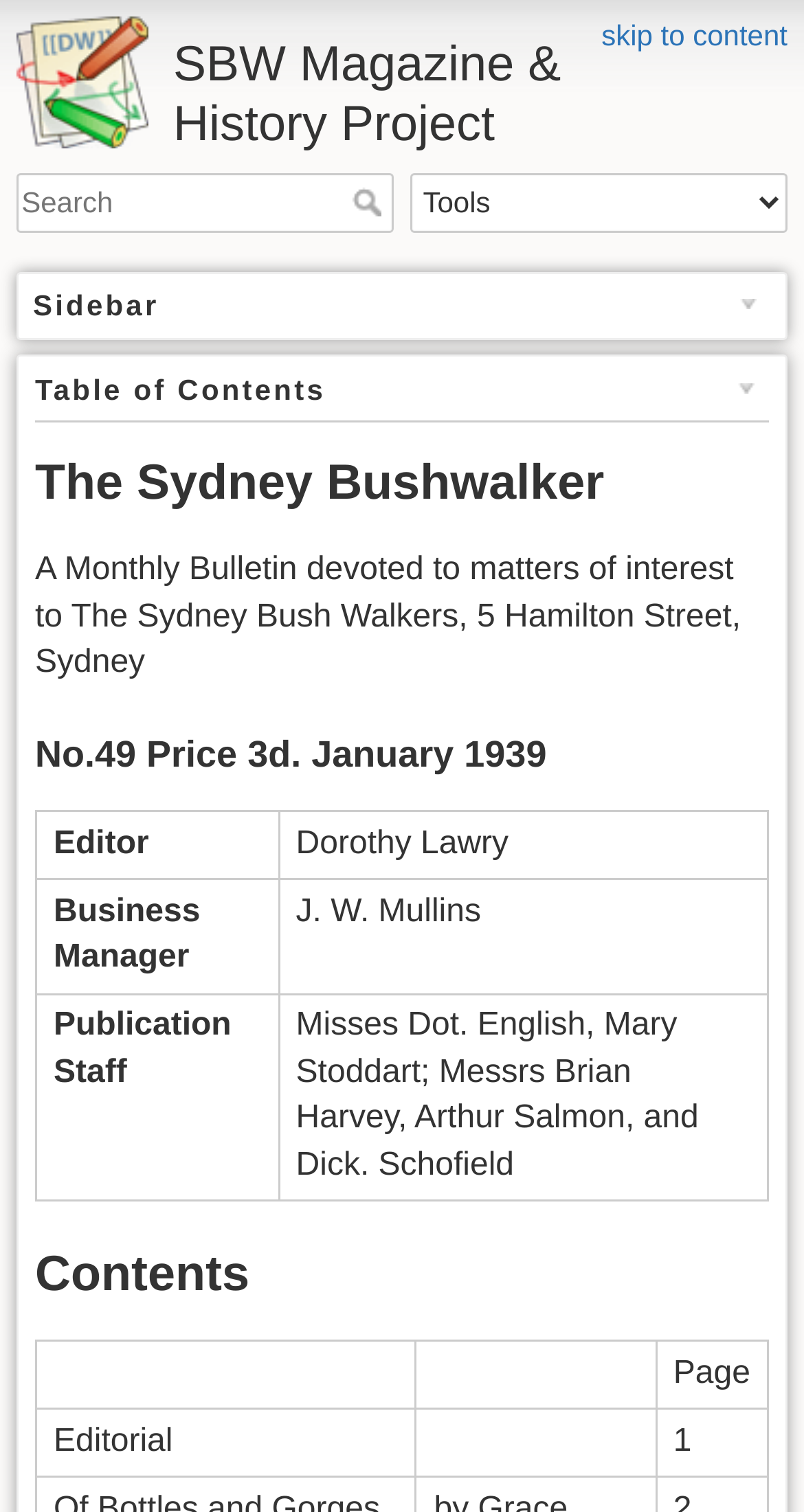What is the publication month of the magazine?
Look at the image and respond with a one-word or short-phrase answer.

January